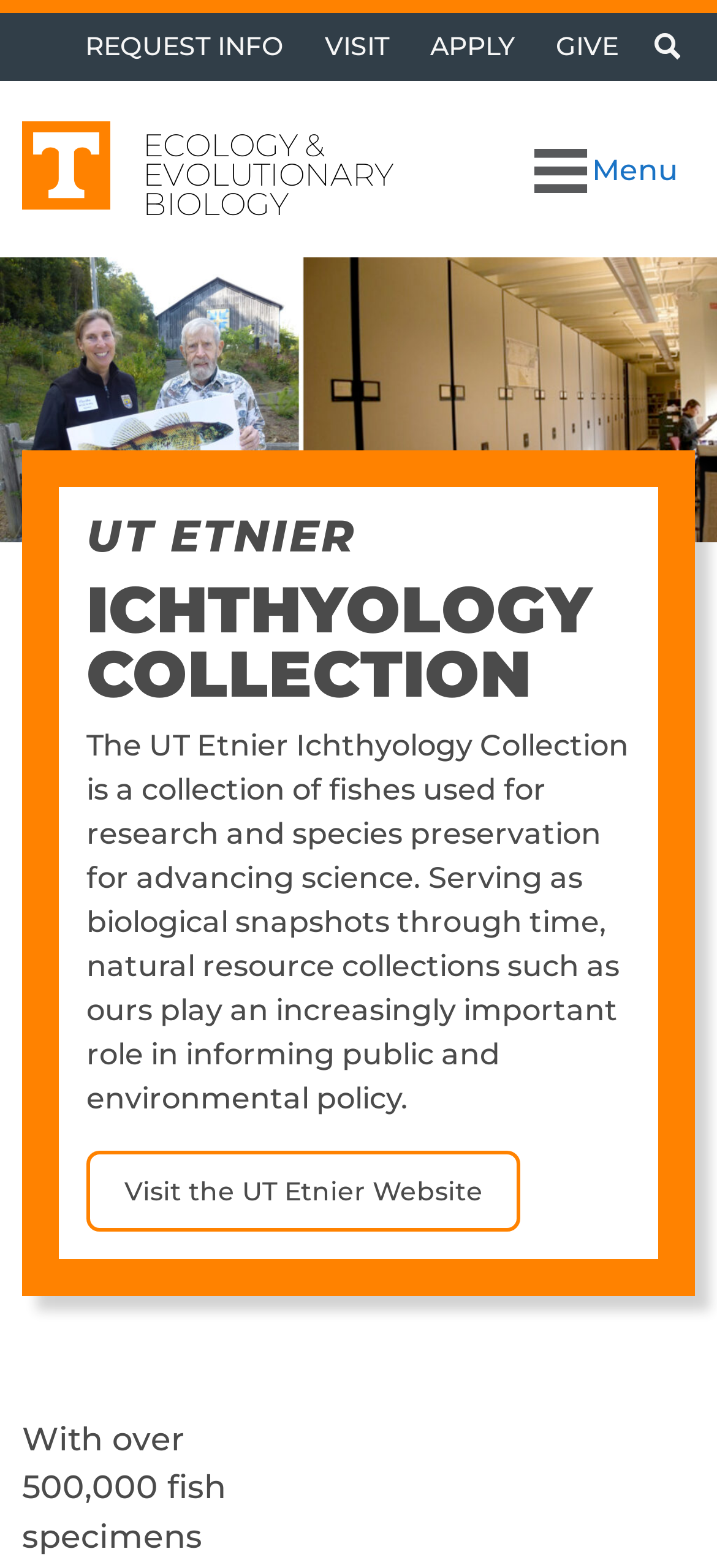Pinpoint the bounding box coordinates for the area that should be clicked to perform the following instruction: "give a donation".

[0.747, 0.008, 0.891, 0.052]